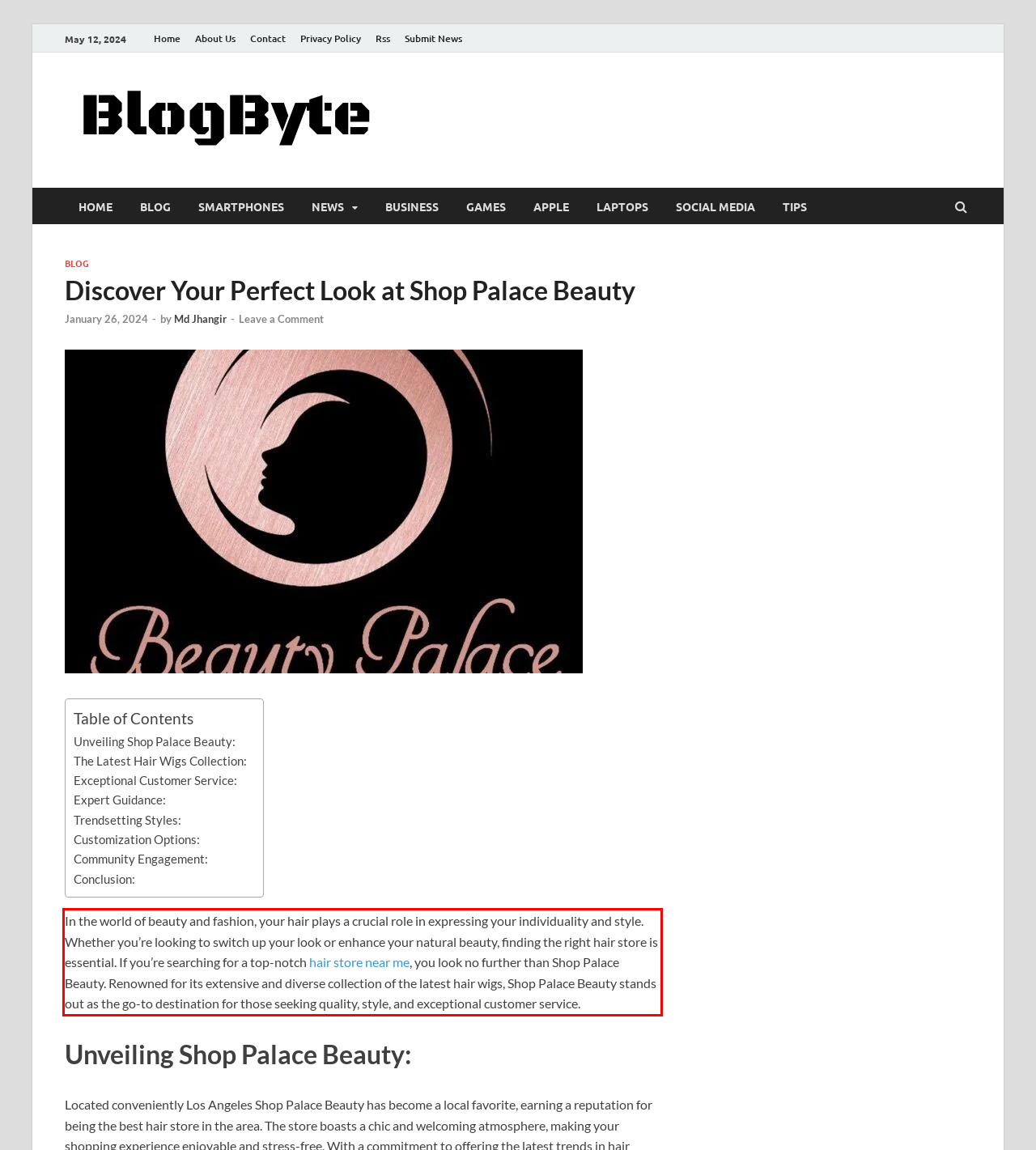Please examine the webpage screenshot and extract the text within the red bounding box using OCR.

In the world of beauty and fashion, your hair plays a crucial role in expressing your individuality and style. Whether you’re looking to switch up your look or enhance your natural beauty, finding the right hair store is essential. If you’re searching for a top-notch hair store near me, you look no further than Shop Palace Beauty. Renowned for its extensive and diverse collection of the latest hair wigs, Shop Palace Beauty stands out as the go-to destination for those seeking quality, style, and exceptional customer service.